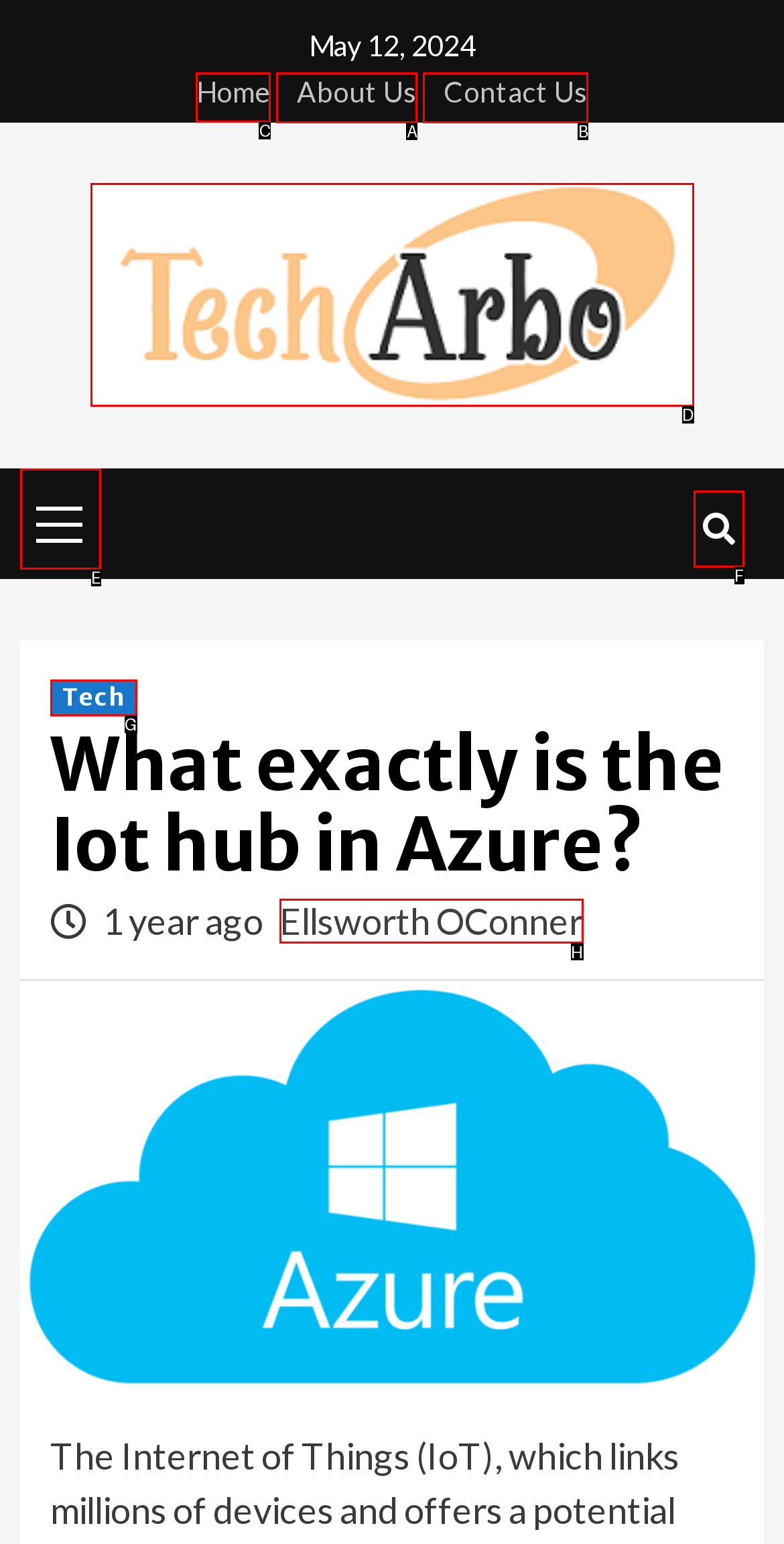Given the task: go to home page, tell me which HTML element to click on.
Answer with the letter of the correct option from the given choices.

C